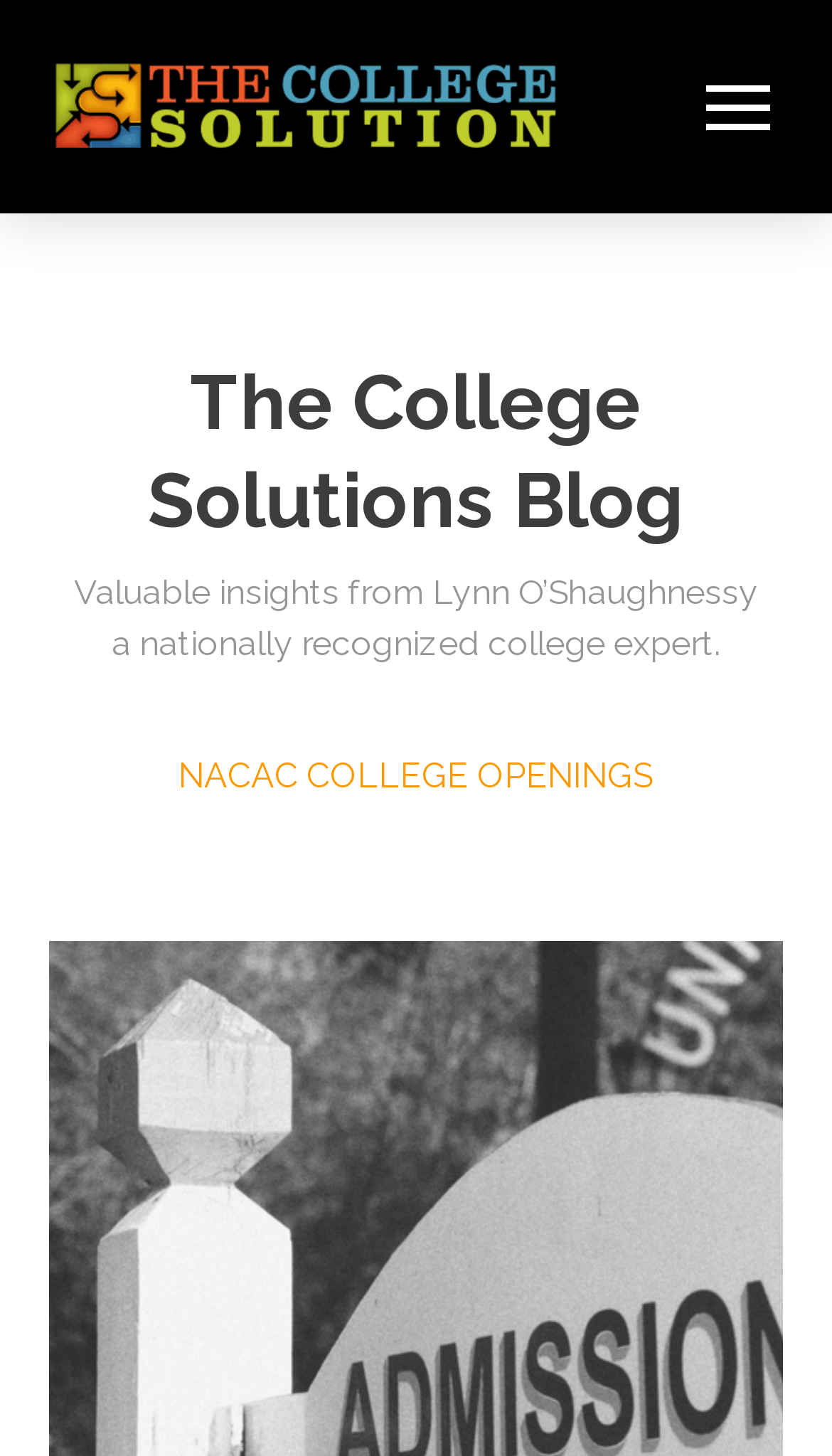Locate and provide the bounding box coordinates for the HTML element that matches this description: "aria-label="Toggle Off Canvas Content"".

[0.826, 0.038, 0.949, 0.108]